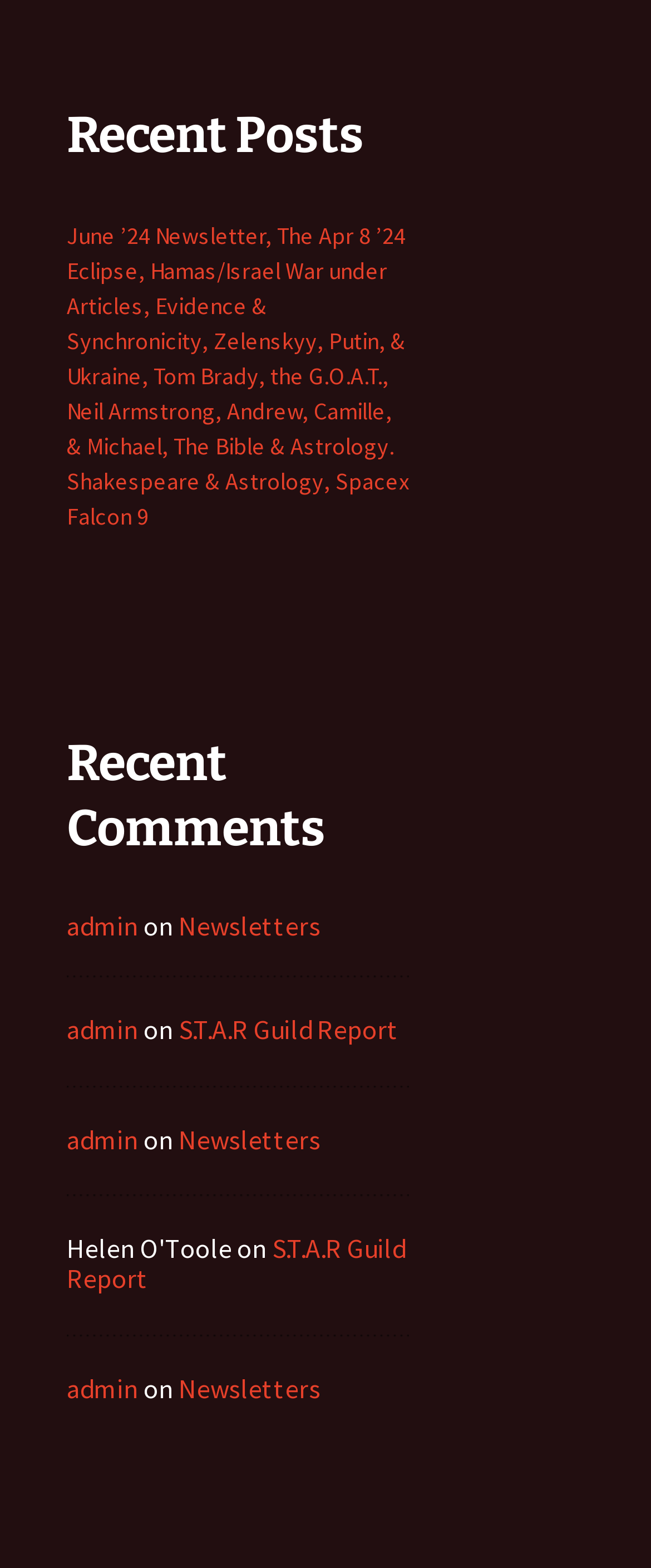Please analyze the image and provide a thorough answer to the question:
What is the title of the first article?

The first article is located at the top of the webpage, and its title is 'June ’24 Newsletter, The Apr 8 ’24 Eclipse, Hamas/Israel War under Articles, Evidence & Synchronicity, Zelenskyy, Putin, & Ukraine, Tom Brady, the G.O.A.T., Neil Armstrong, Andrew, Camille, & Michael, The Bible & Astrology. Shakespeare & Astrology, Spacex Falcon 9'.